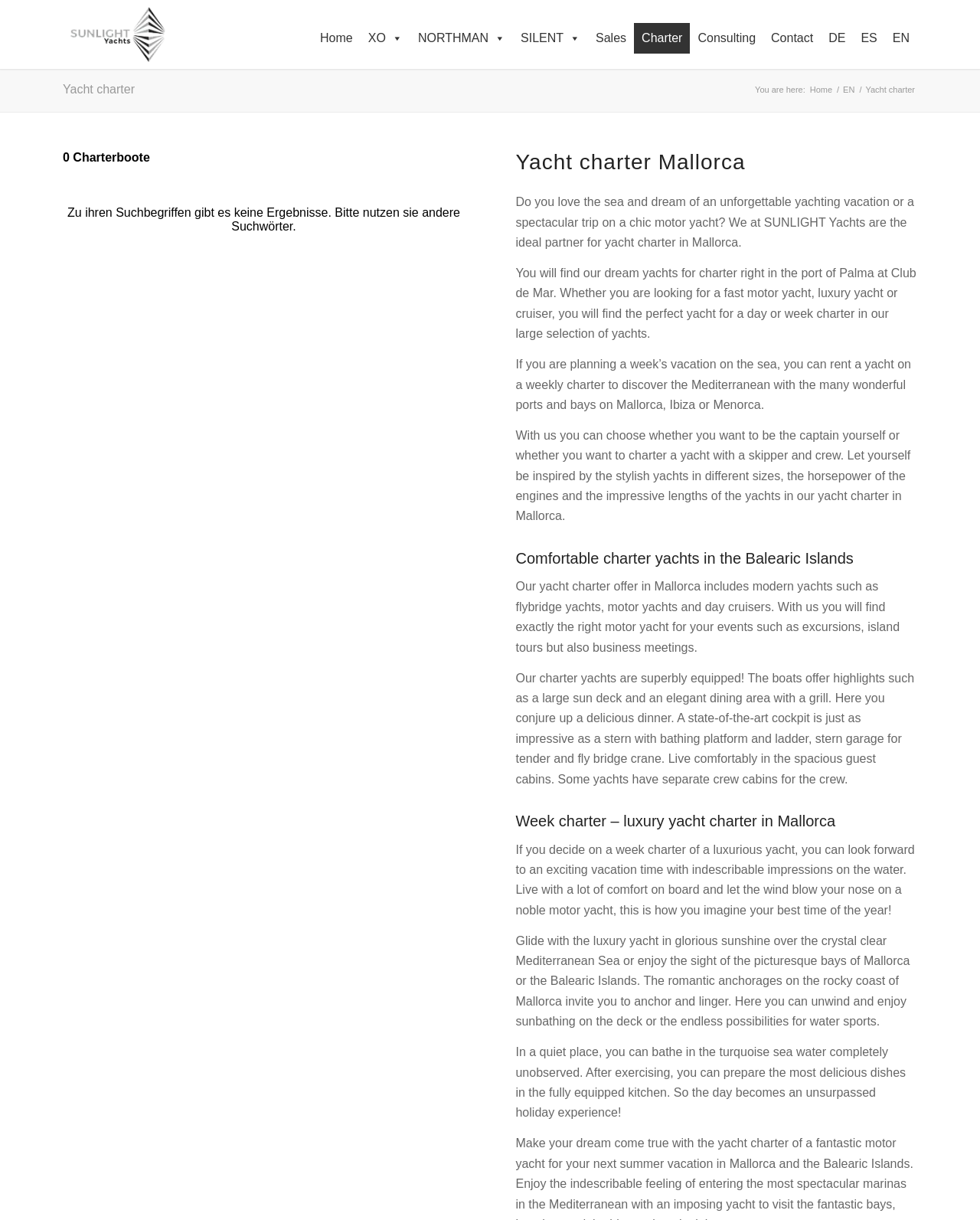What amenities are available on the charter yachts?
From the image, provide a succinct answer in one word or a short phrase.

Sun deck, dining area, grill, cockpit, bathing platform